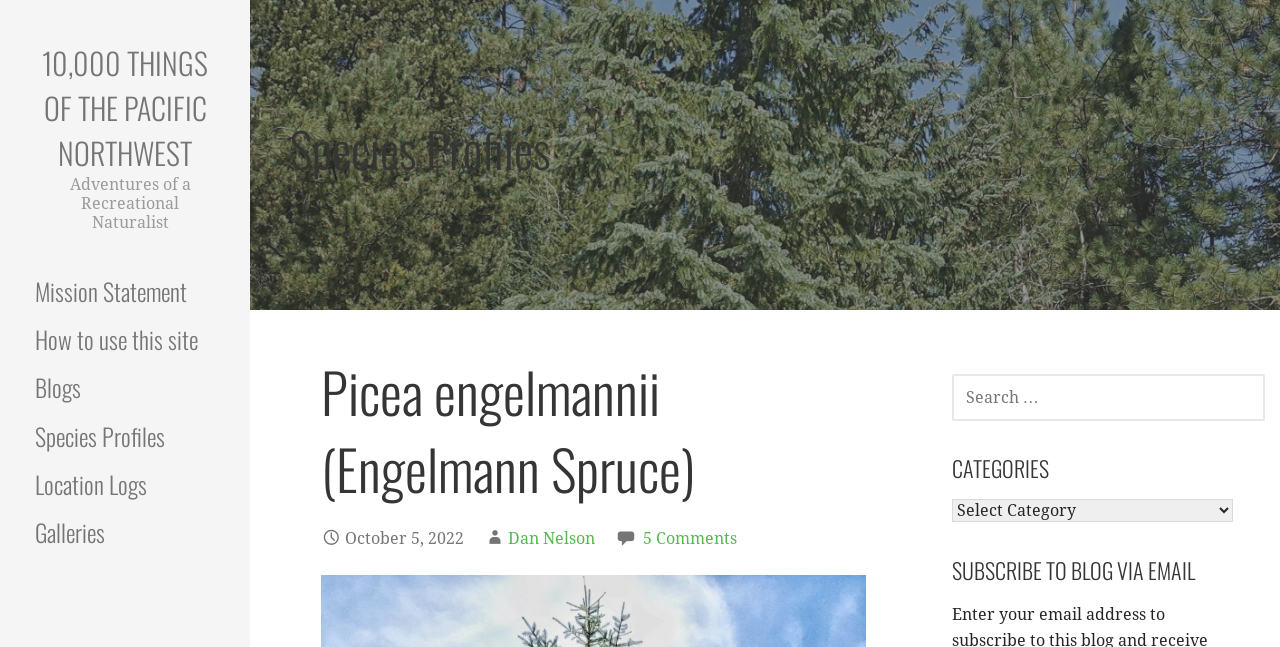Please provide the bounding box coordinates in the format (top-left x, top-left y, bottom-right x, bottom-right y). Remember, all values are floating point numbers between 0 and 1. What is the bounding box coordinate of the region described as: How to use this site

[0.0, 0.489, 0.195, 0.563]